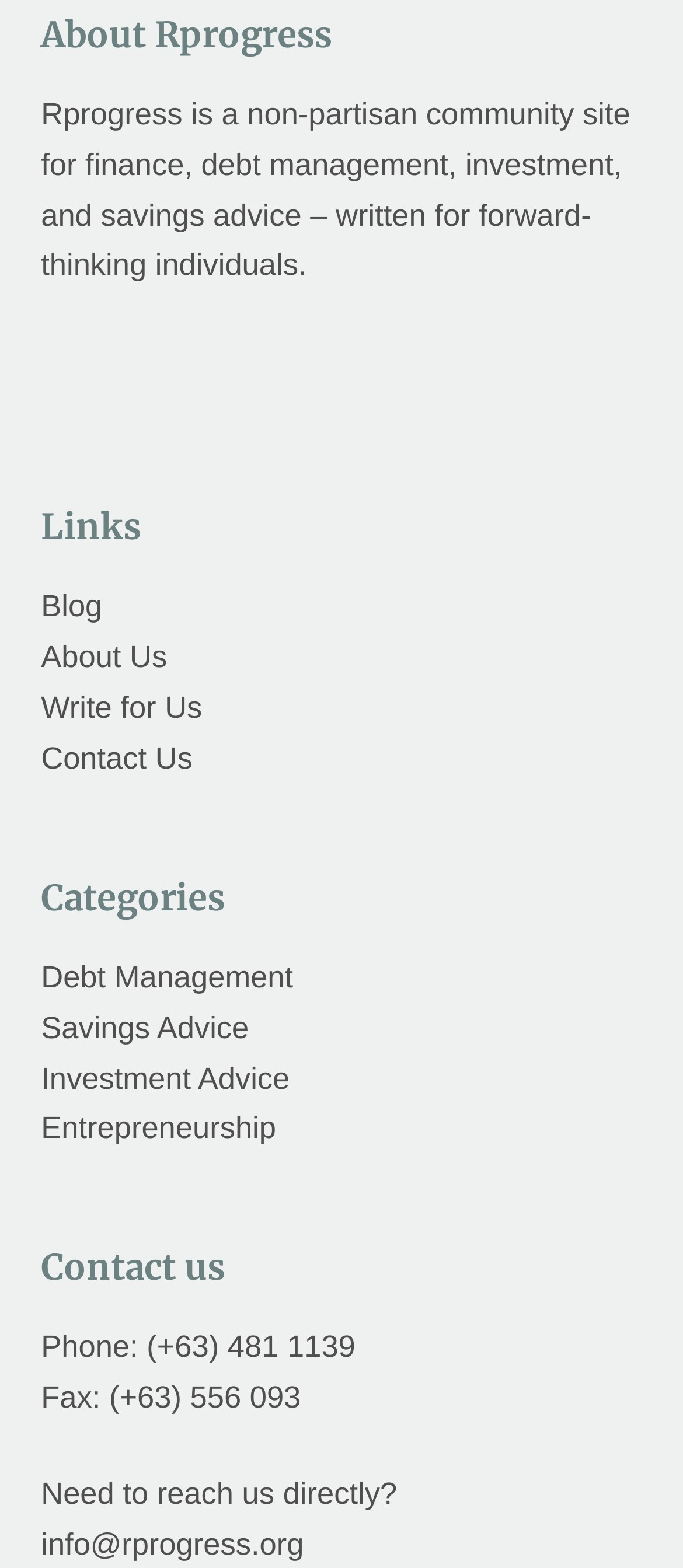Find and specify the bounding box coordinates that correspond to the clickable region for the instruction: "Switch to Slovenčina language".

None